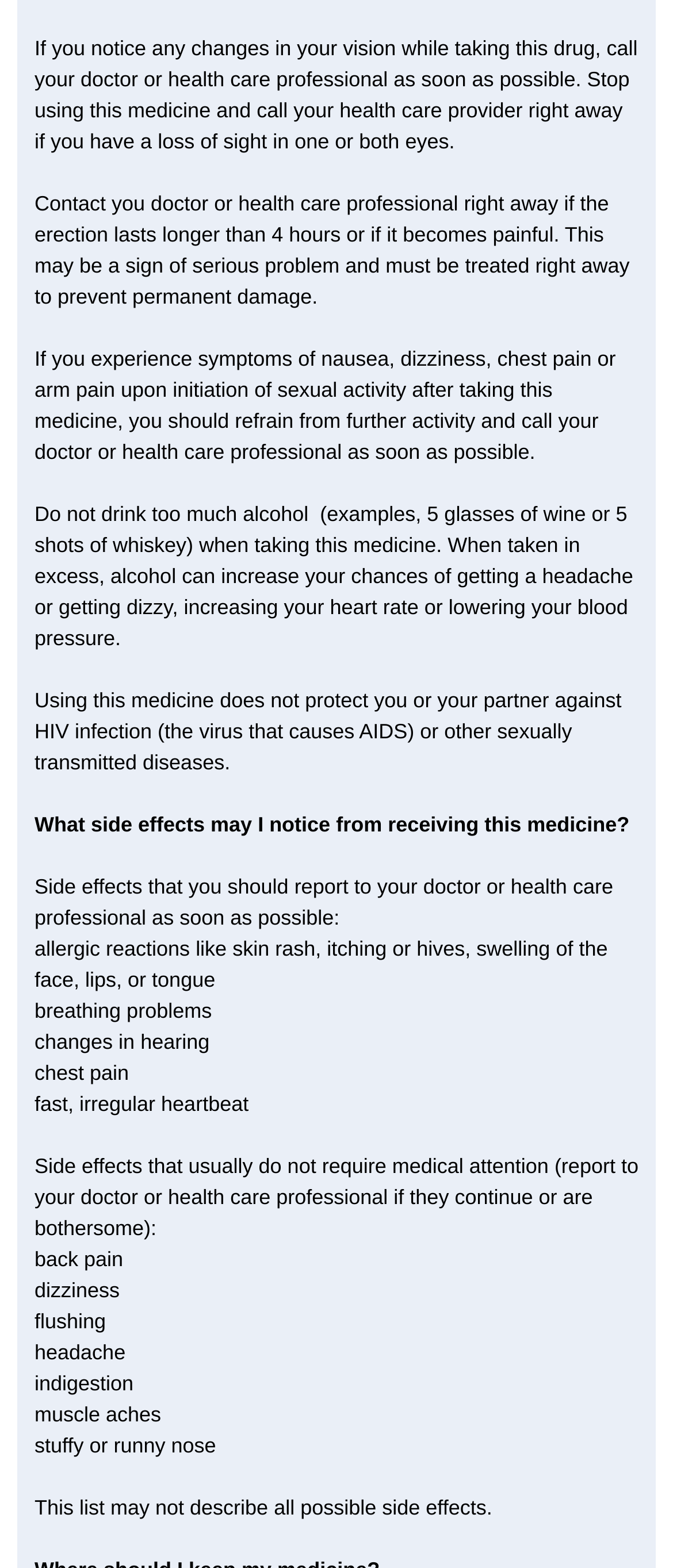Provide your answer to the question using just one word or phrase: What are the possible side effects?

back pain, dizziness, etc.